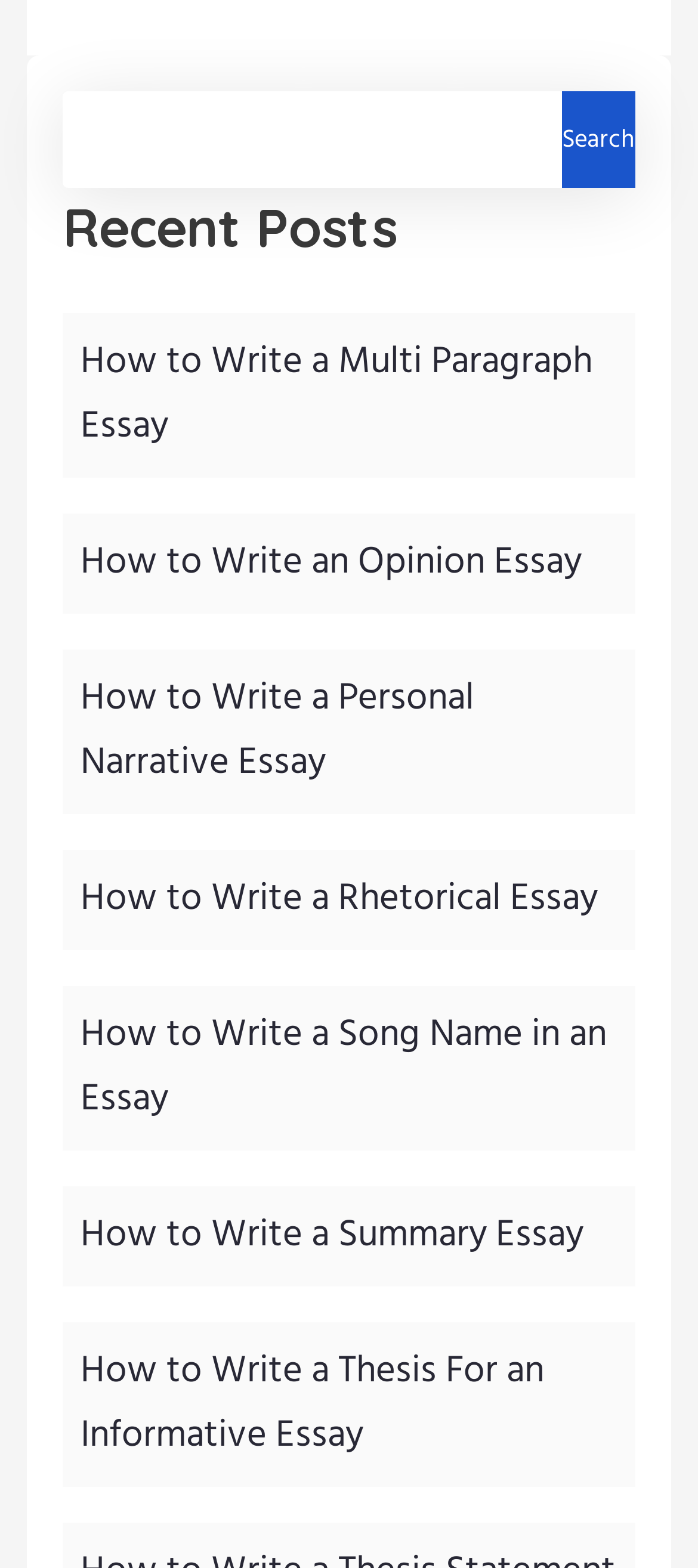Please specify the coordinates of the bounding box for the element that should be clicked to carry out this instruction: "read the recent post about writing a multi paragraph essay". The coordinates must be four float numbers between 0 and 1, formatted as [left, top, right, bottom].

[0.115, 0.212, 0.849, 0.291]